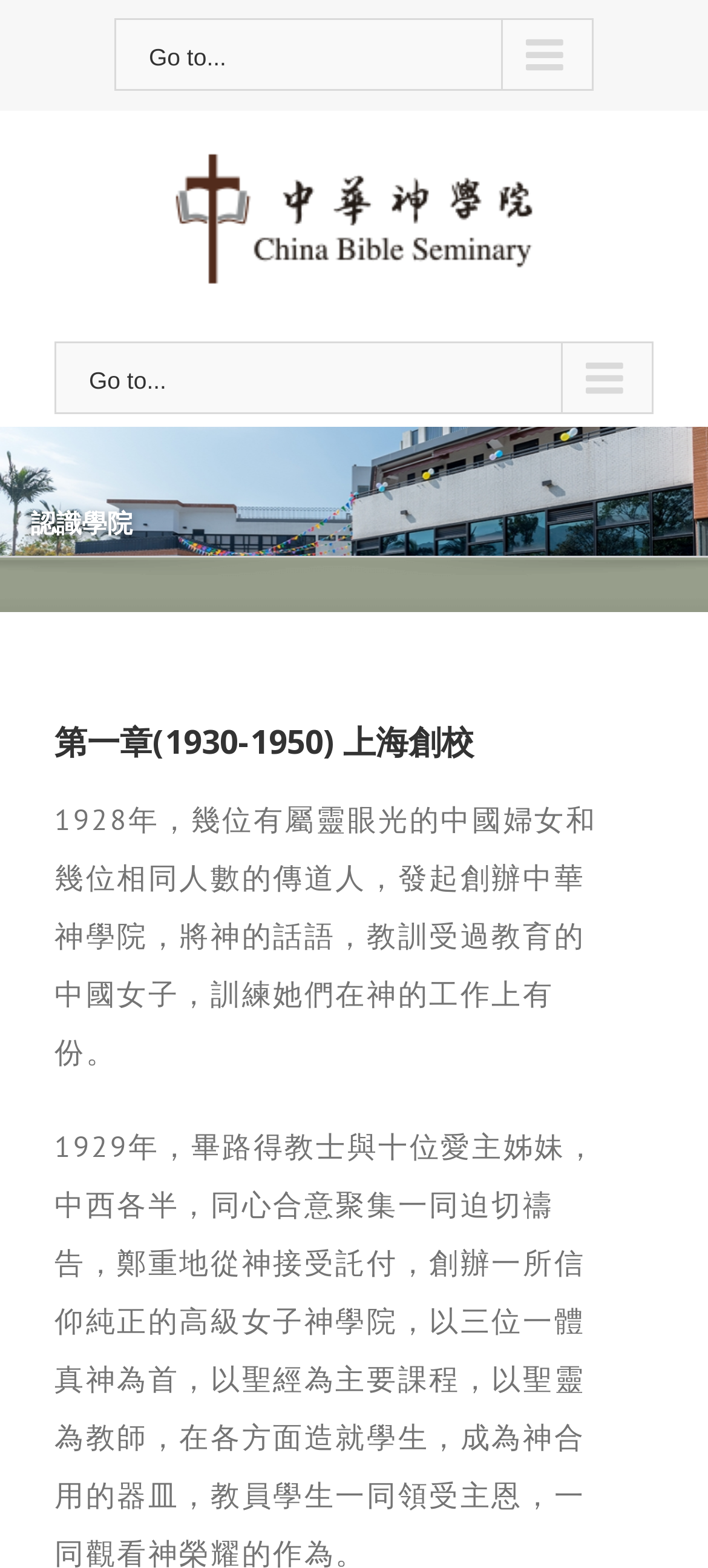What is the name of the institution described on this webpage?
Use the image to give a comprehensive and detailed response to the question.

Based on the webpage content, I can see that the institution being described is 中華神學院, which is mentioned in the logo and throughout the text.